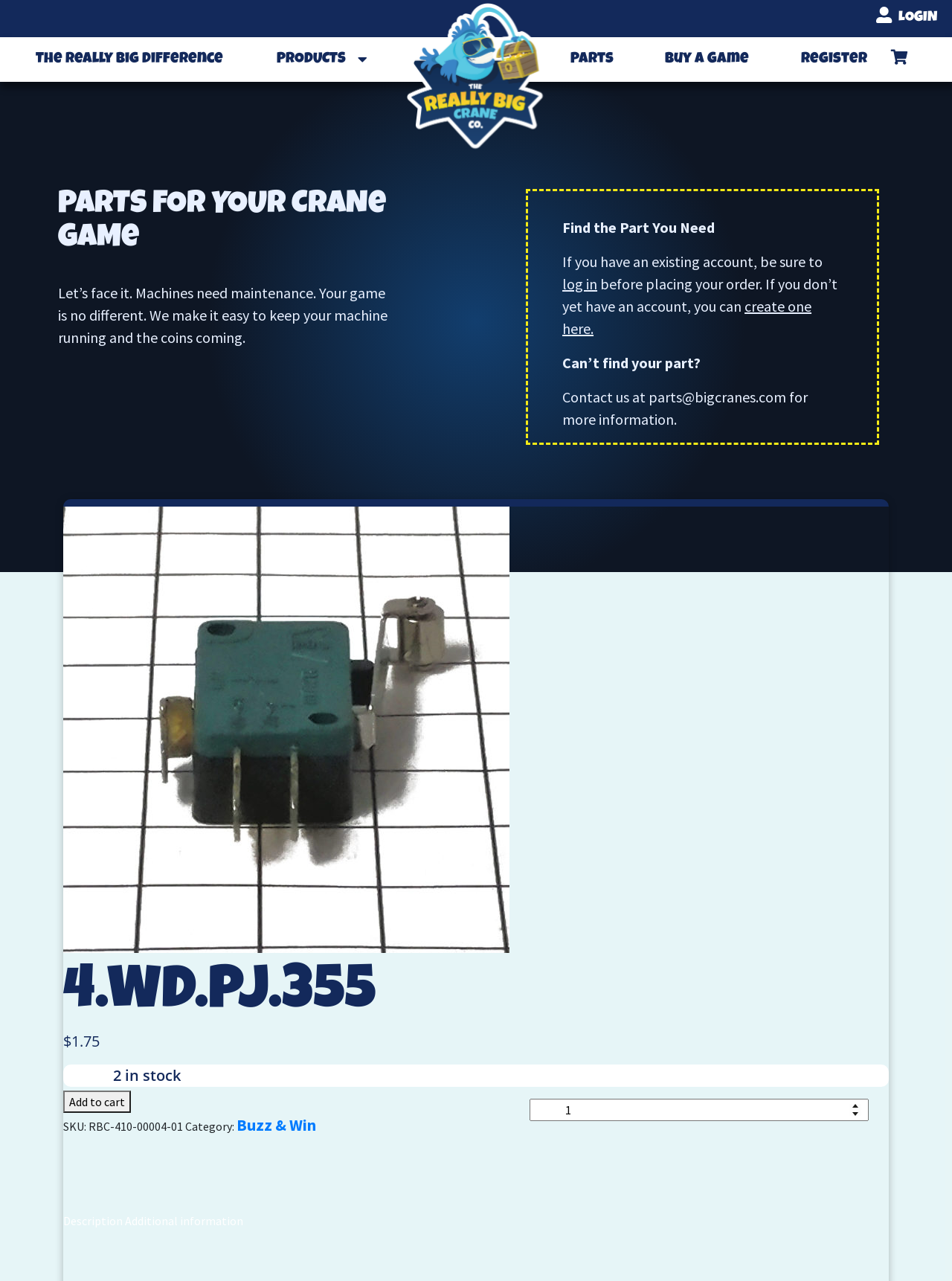Provide the bounding box coordinates for the specified HTML element described in this description: "Register". The coordinates should be four float numbers ranging from 0 to 1, in the format [left, top, right, bottom].

[0.835, 0.028, 0.893, 0.064]